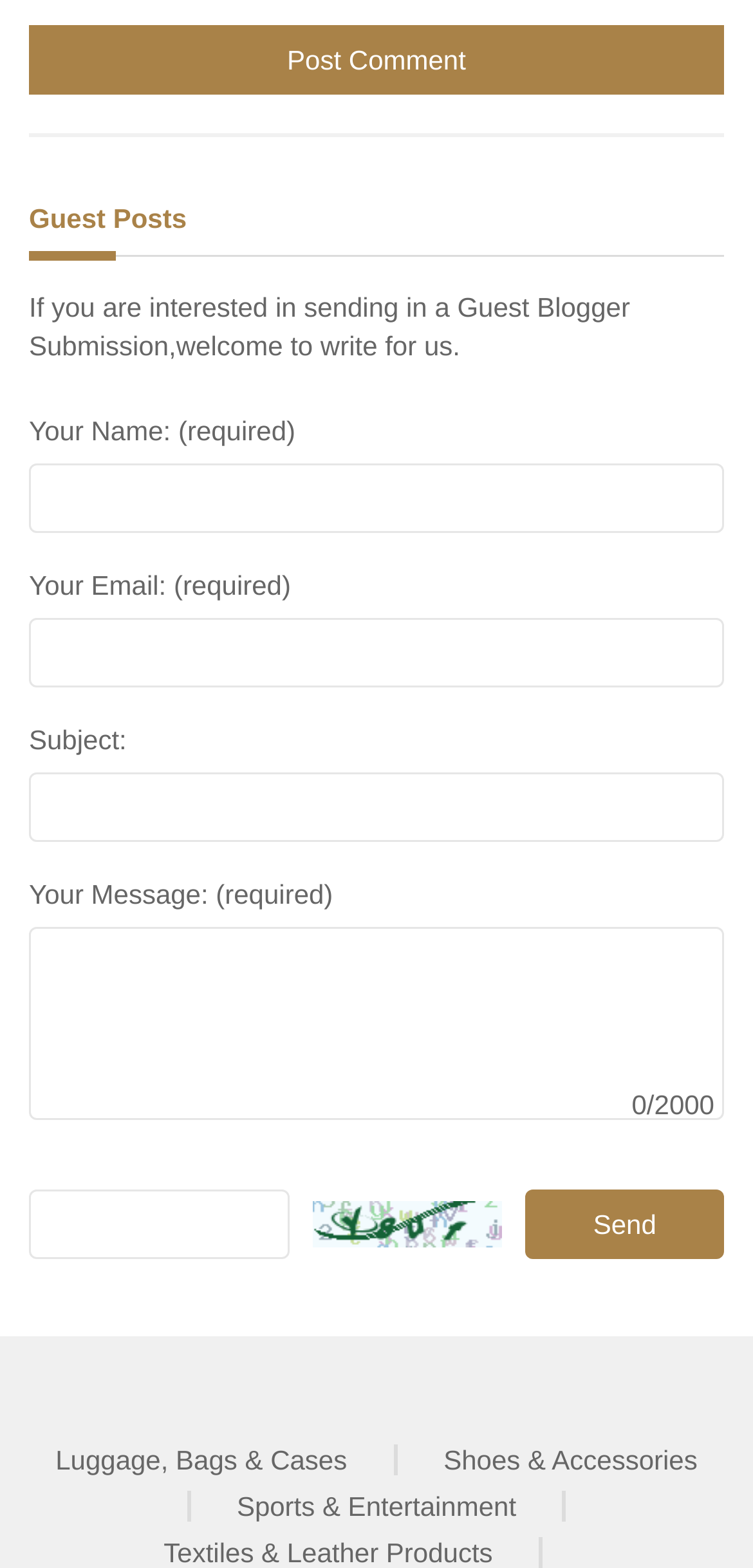How many text fields are there on this webpage?
Provide a concise answer using a single word or phrase based on the image.

5